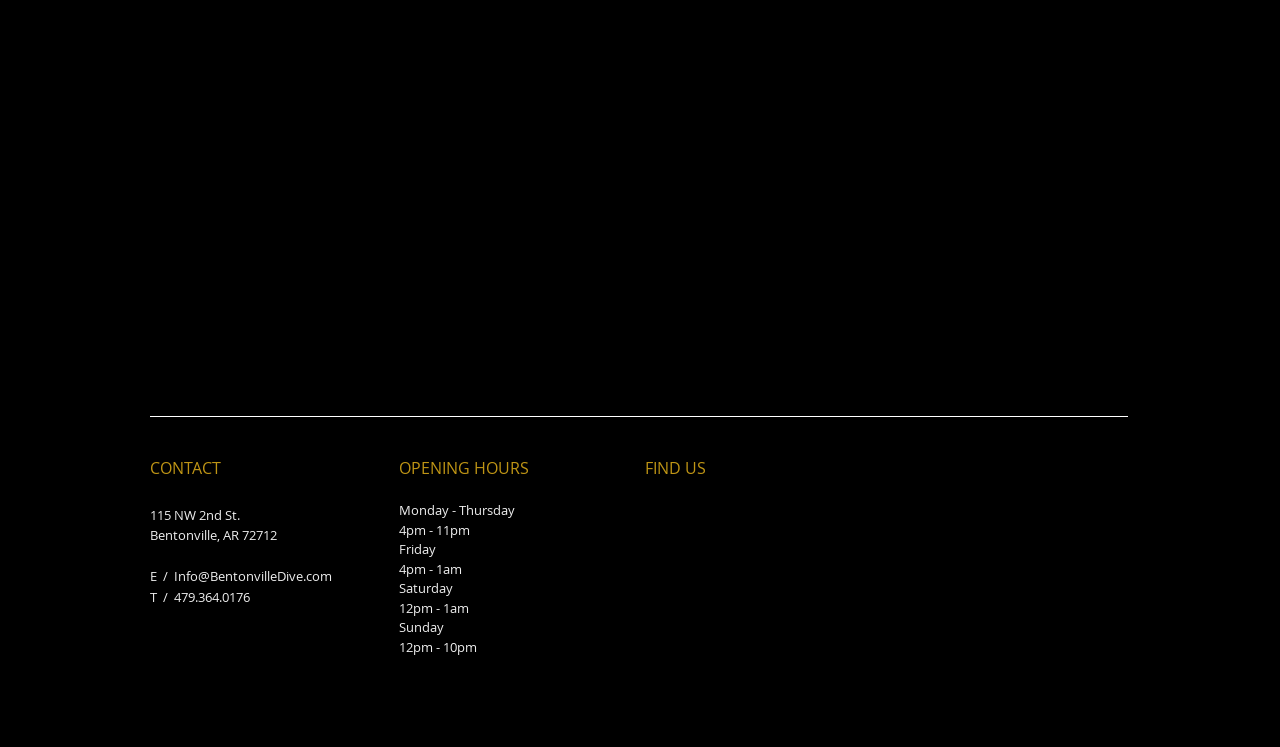Please provide a one-word or phrase answer to the question: 
What are the opening hours on Friday?

4pm - 1am